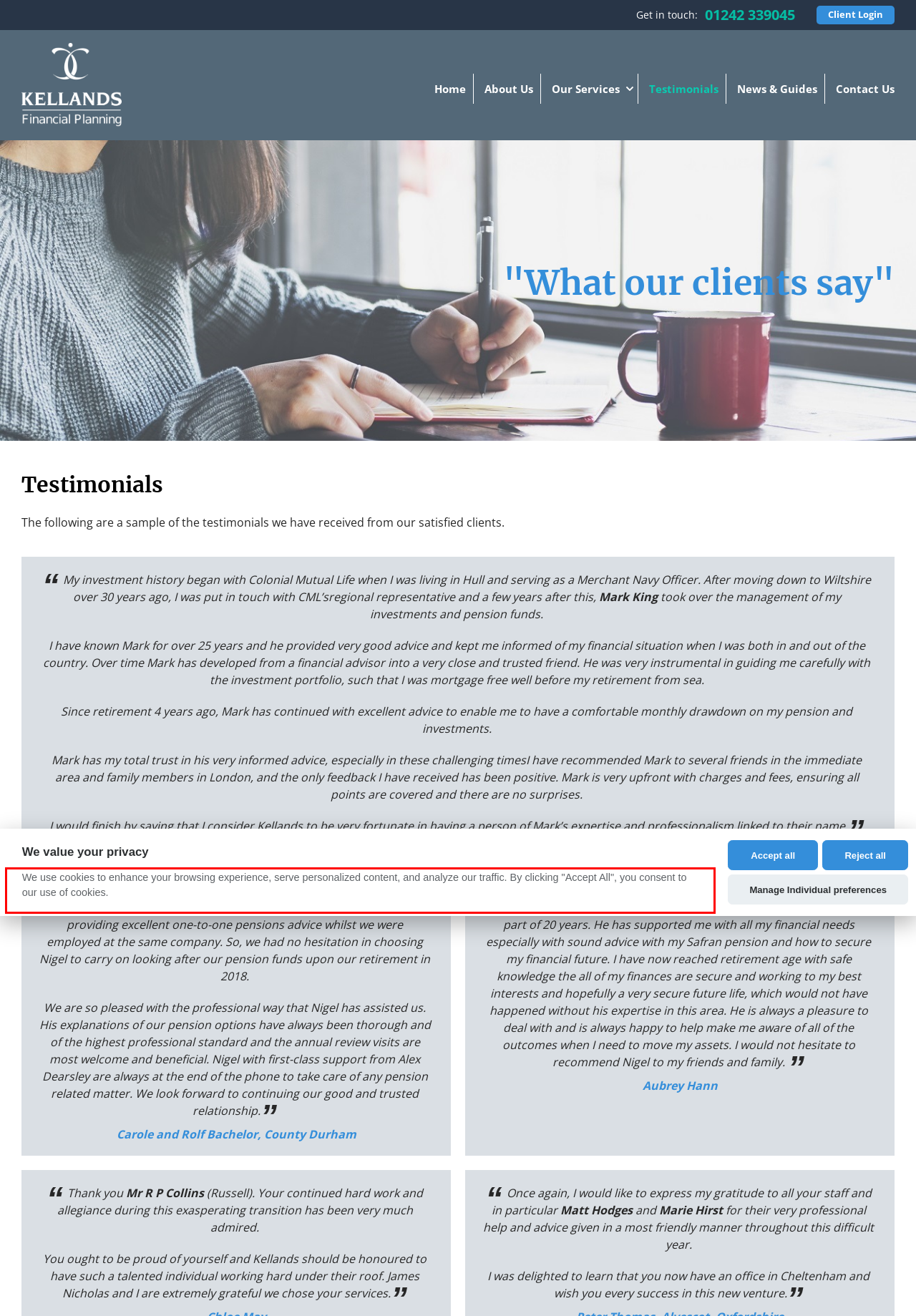Please extract the text content within the red bounding box on the webpage screenshot using OCR.

We use cookies to enhance your browsing experience, serve personalized content, and analyze our traffic. By clicking "Accept All", you consent to our use of cookies.